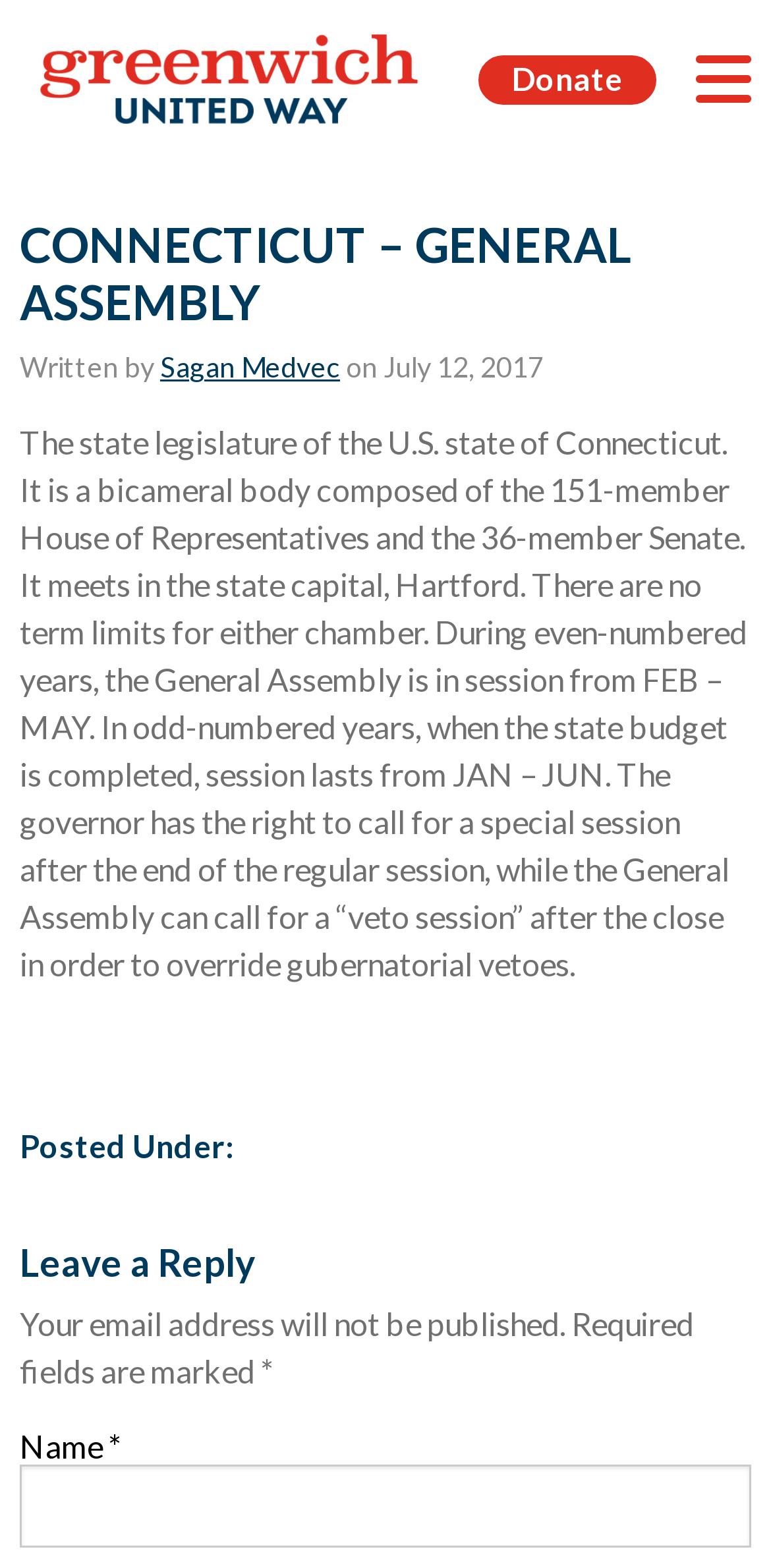Examine the image and give a thorough answer to the following question:
Who wrote the article?

The author of the article can be found in the link element with the text 'Sagan Medvec', which is located near the top of the webpage.